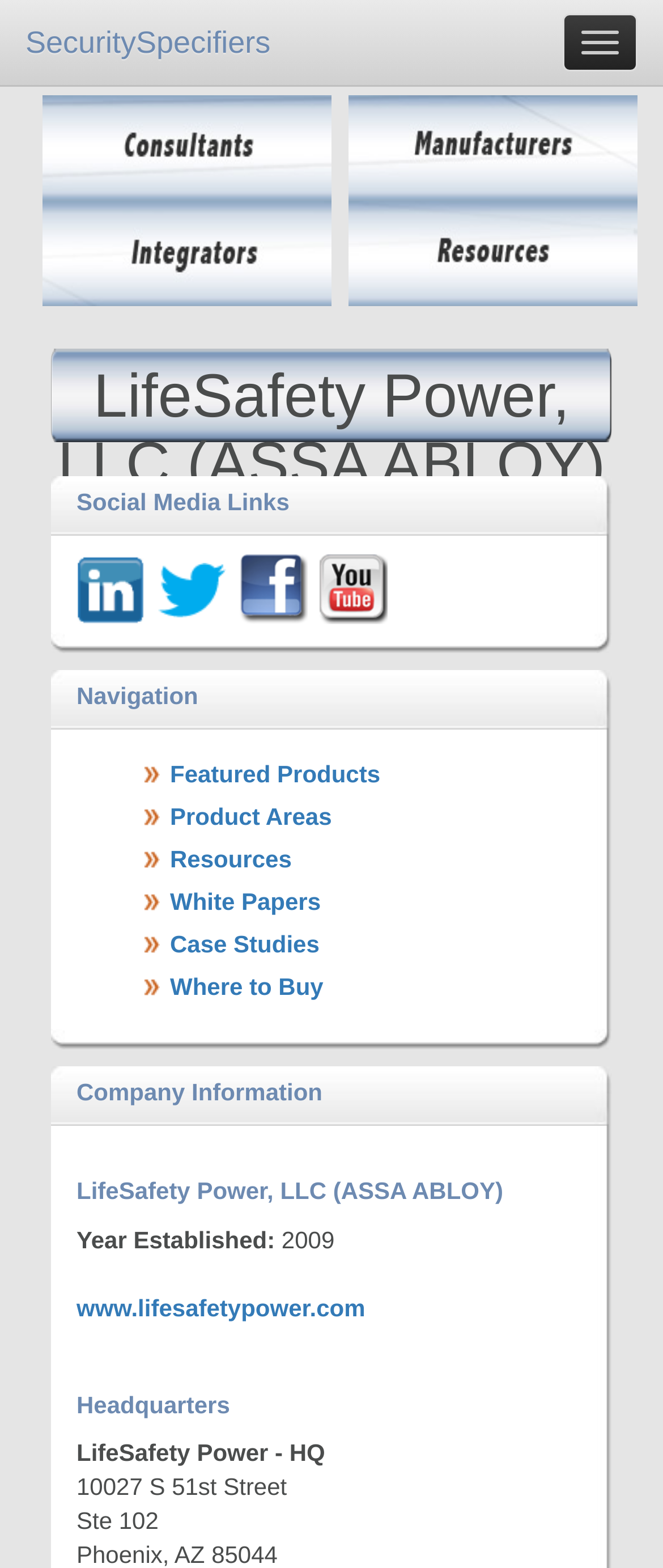Pinpoint the bounding box coordinates of the element that must be clicked to accomplish the following instruction: "Visit the company website". The coordinates should be in the format of four float numbers between 0 and 1, i.e., [left, top, right, bottom].

[0.115, 0.825, 0.551, 0.842]